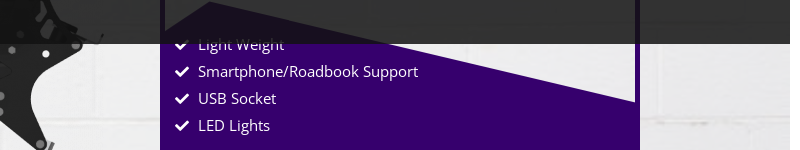Is the product's design outdated?
Kindly offer a detailed explanation using the data available in the image.

The caption describes the design as 'clean and user-friendly, with a modern aesthetic', indicating that the product's design is contemporary and up-to-date.